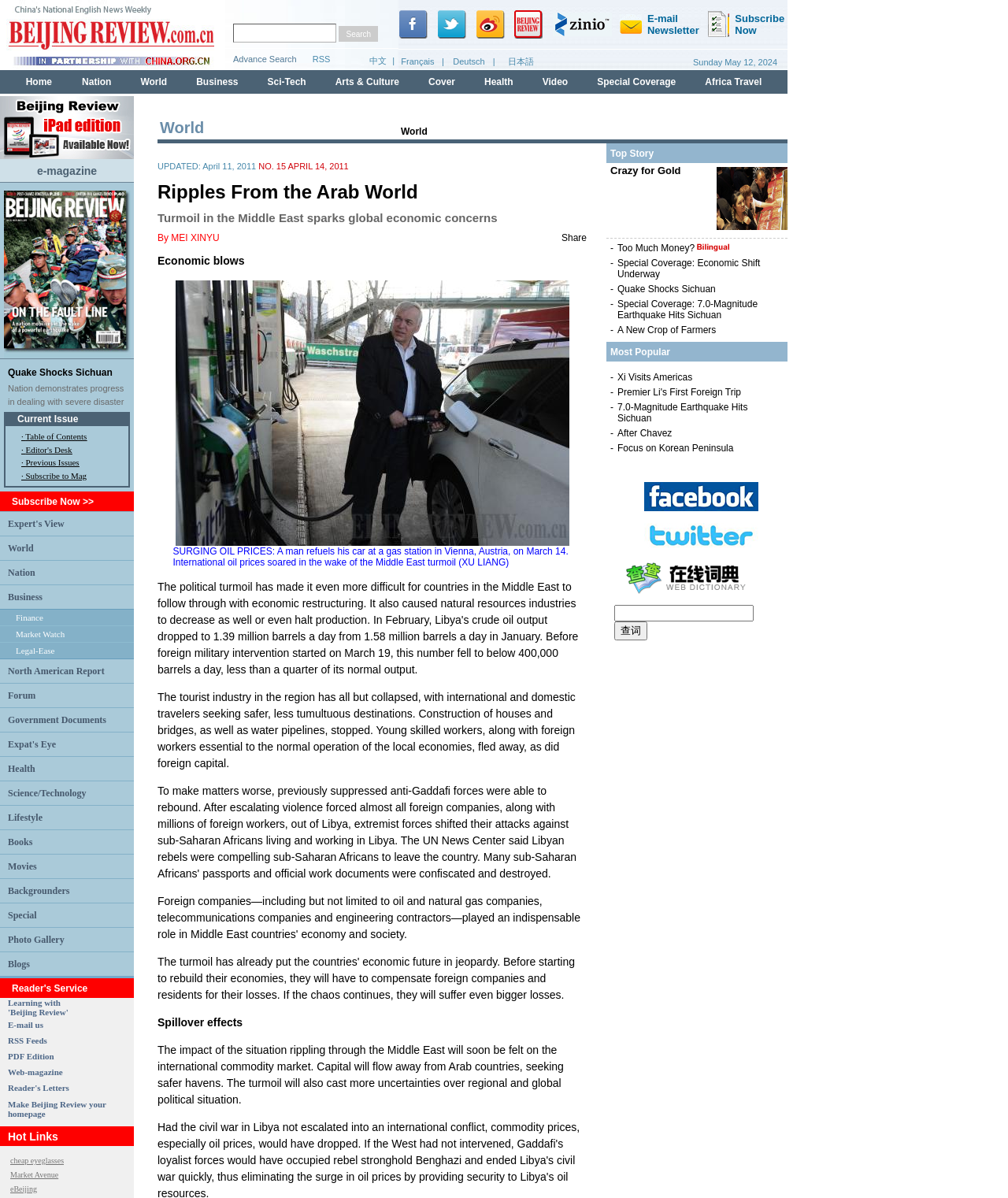Give a one-word or phrase response to the following question: What are the categories listed in the table?

Current Issue, World, Nation, Business, Finance, Market Watch